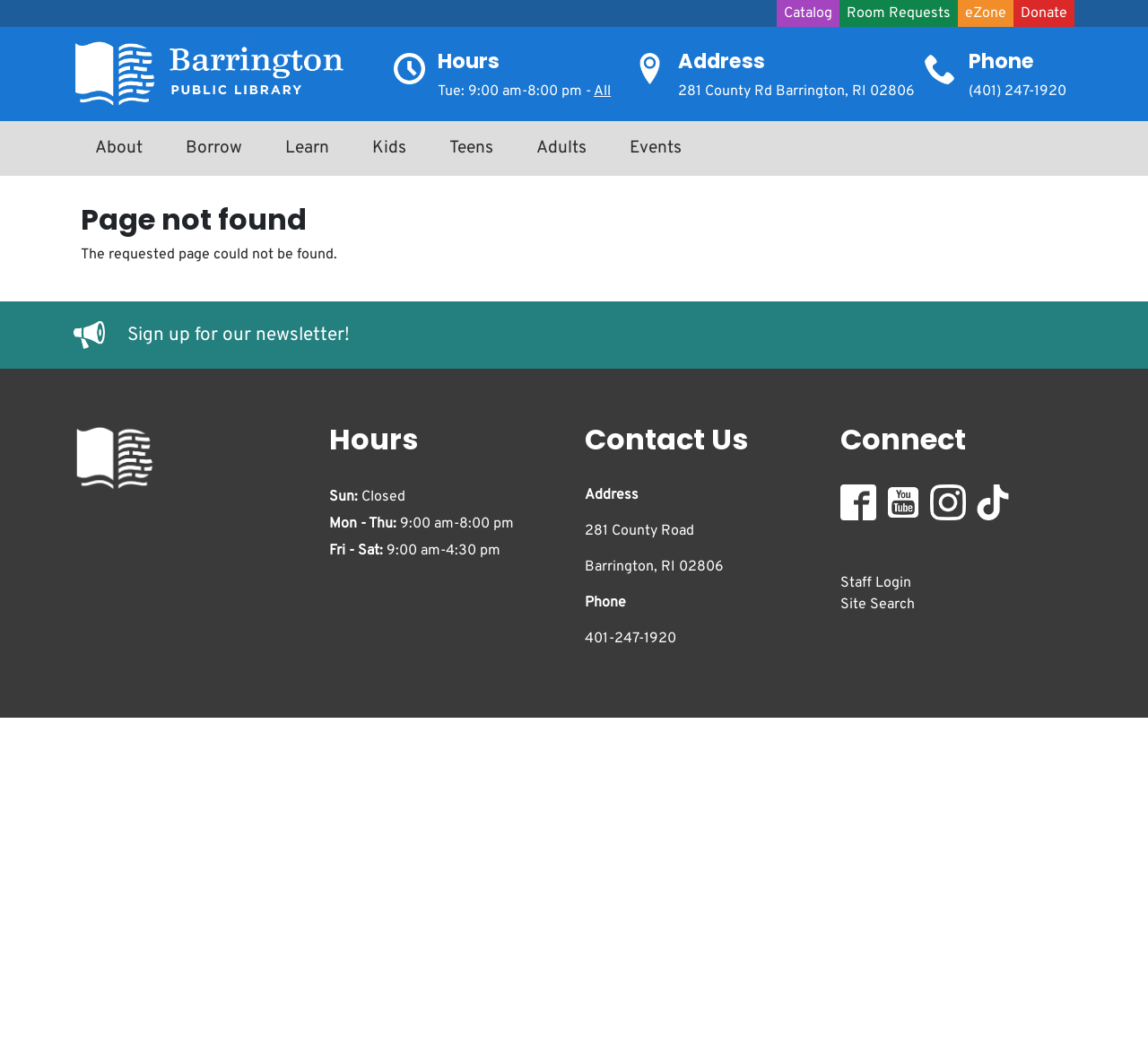Give a detailed explanation of the elements present on the webpage.

The webpage is for the Barrington Public Library, and it appears to be a "Page not found" error page. At the top of the page, there is a navigation menu with links to "Catalog", "Room Requests", "eZone", and "Donate". Below this menu, there is a prominent link to the "Home" page, accompanied by a small image.

To the right of the "Home" link, there is a section displaying the library's hours of operation, with a heading "Hours" and a list of days and corresponding hours. Below this section, there is a heading "Address" with a link to the library's address, followed by a heading "Phone" with a link to the library's phone number.

Further down the page, there is a navigation menu with links to various sections of the website, including "About", "Borrow", "Learn", "Kids", "Teens", "Adults", and "Events".

The main content of the page is a message indicating that the requested page could not be found, with a link to sign up for the library's newsletter below it.

At the bottom of the page, there is a section with the library's logo, followed by a section displaying the library's hours of operation again, and then a section with contact information, including address and phone number. Finally, there is a section with links to the library's social media profiles, including Facebook, Youtube, Instagram, and TikTok, each accompanied by a small image.